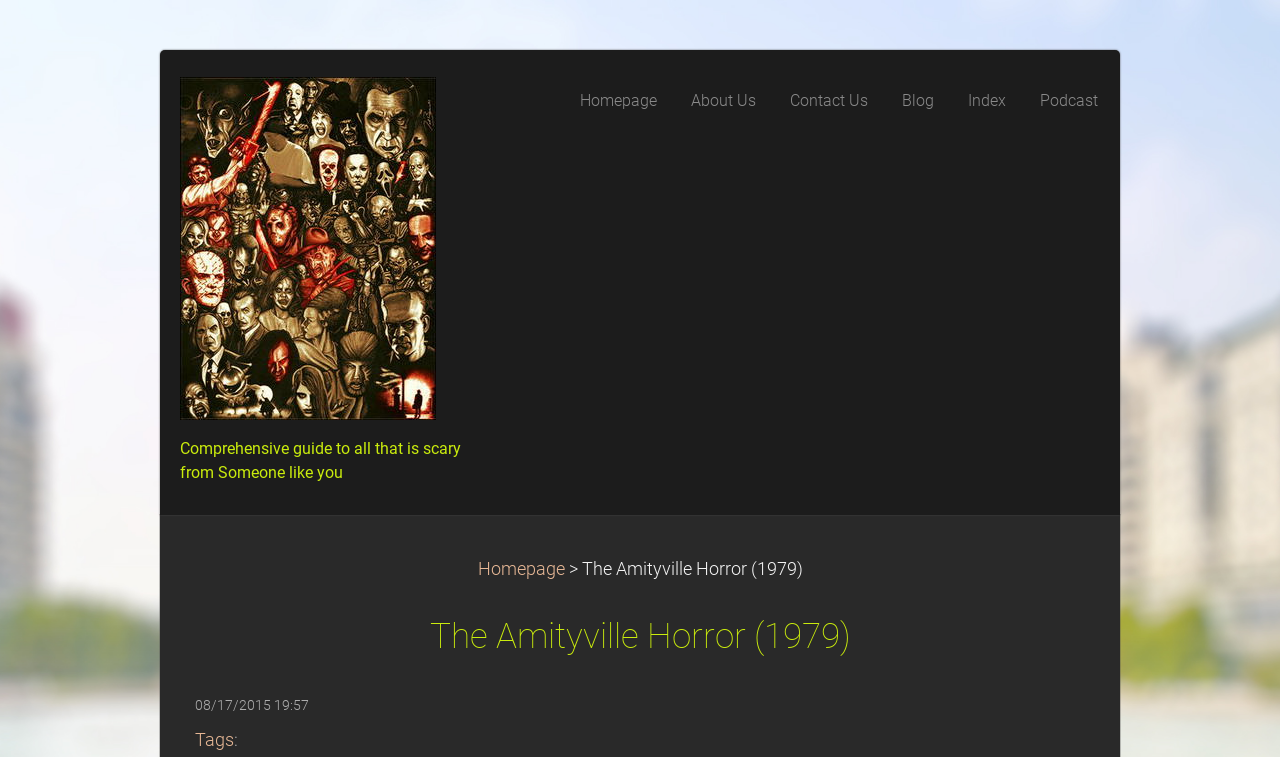Specify the bounding box coordinates of the element's area that should be clicked to execute the given instruction: "Go to Blog". The coordinates should be four float numbers between 0 and 1, i.e., [left, top, right, bottom].

[0.692, 0.103, 0.742, 0.163]